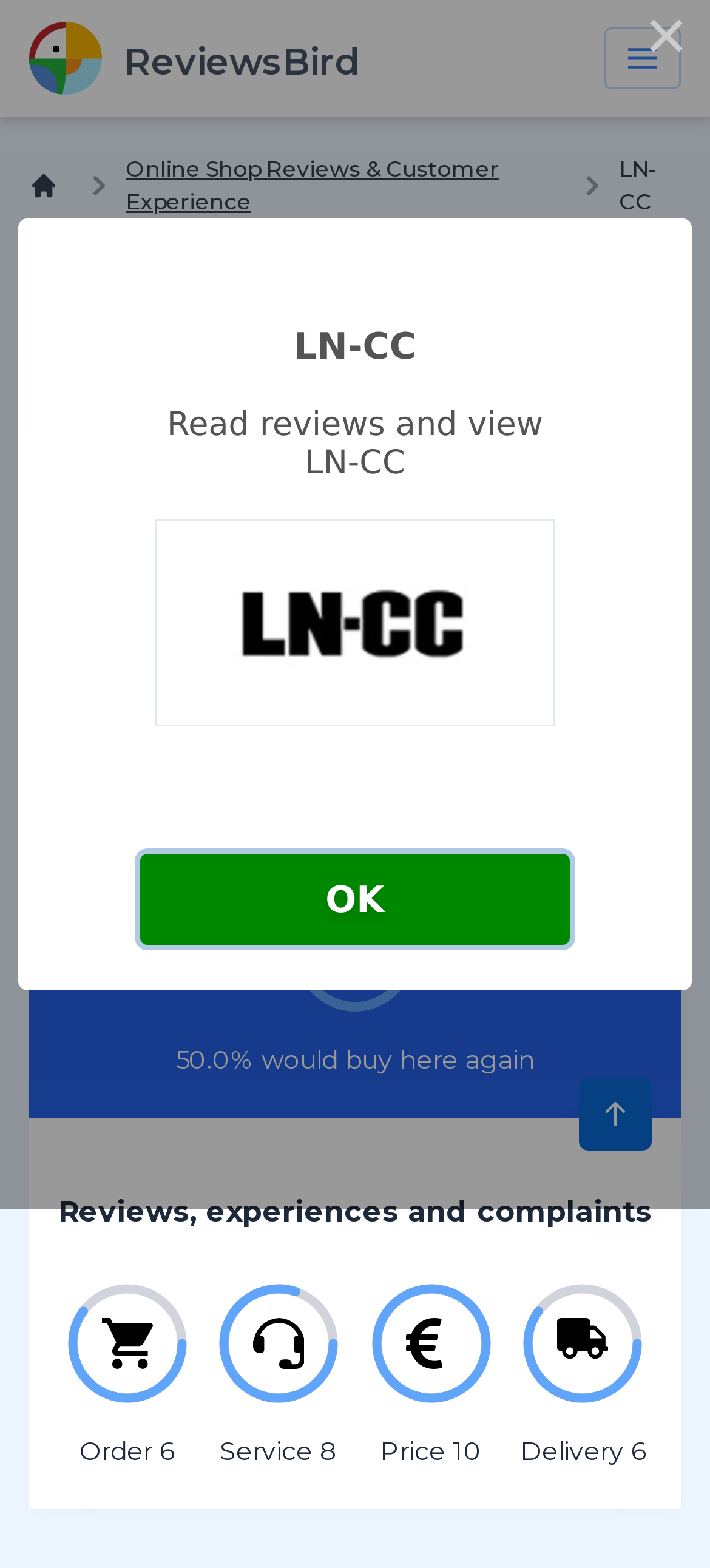Identify the bounding box for the described UI element. Provide the coordinates in (top-left x, top-left y, bottom-right x, bottom-right y) format with values ranging from 0 to 1: Read reviews and view LN-CC

[0.202, 0.259, 0.798, 0.463]